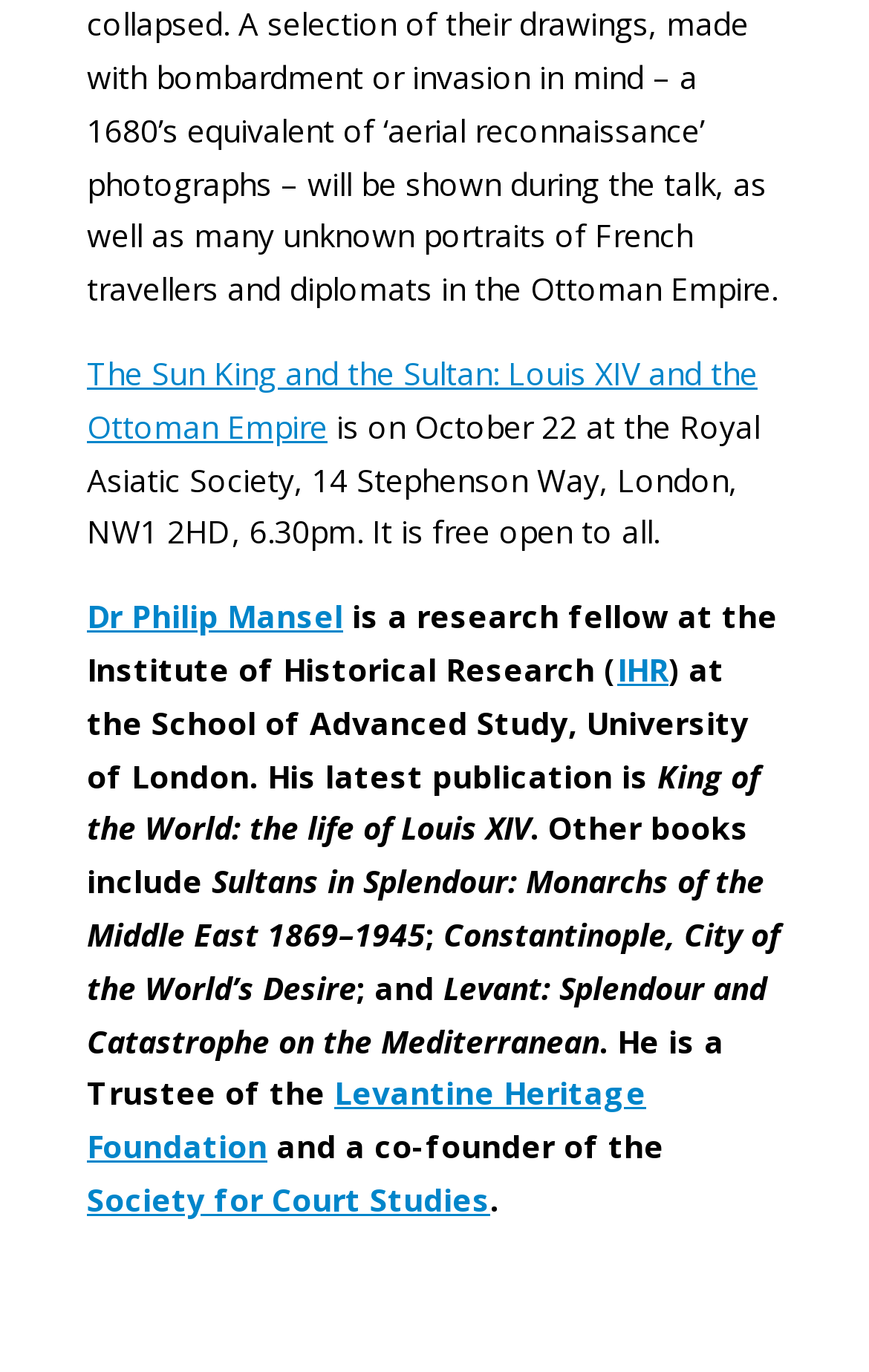Using the image as a reference, answer the following question in as much detail as possible:
Who is the speaker at the event?

The text 'Dr Philip Mansel' is a link, and it is mentioned alongside the event details, suggesting that Dr Philip Mansel is the speaker at the event.